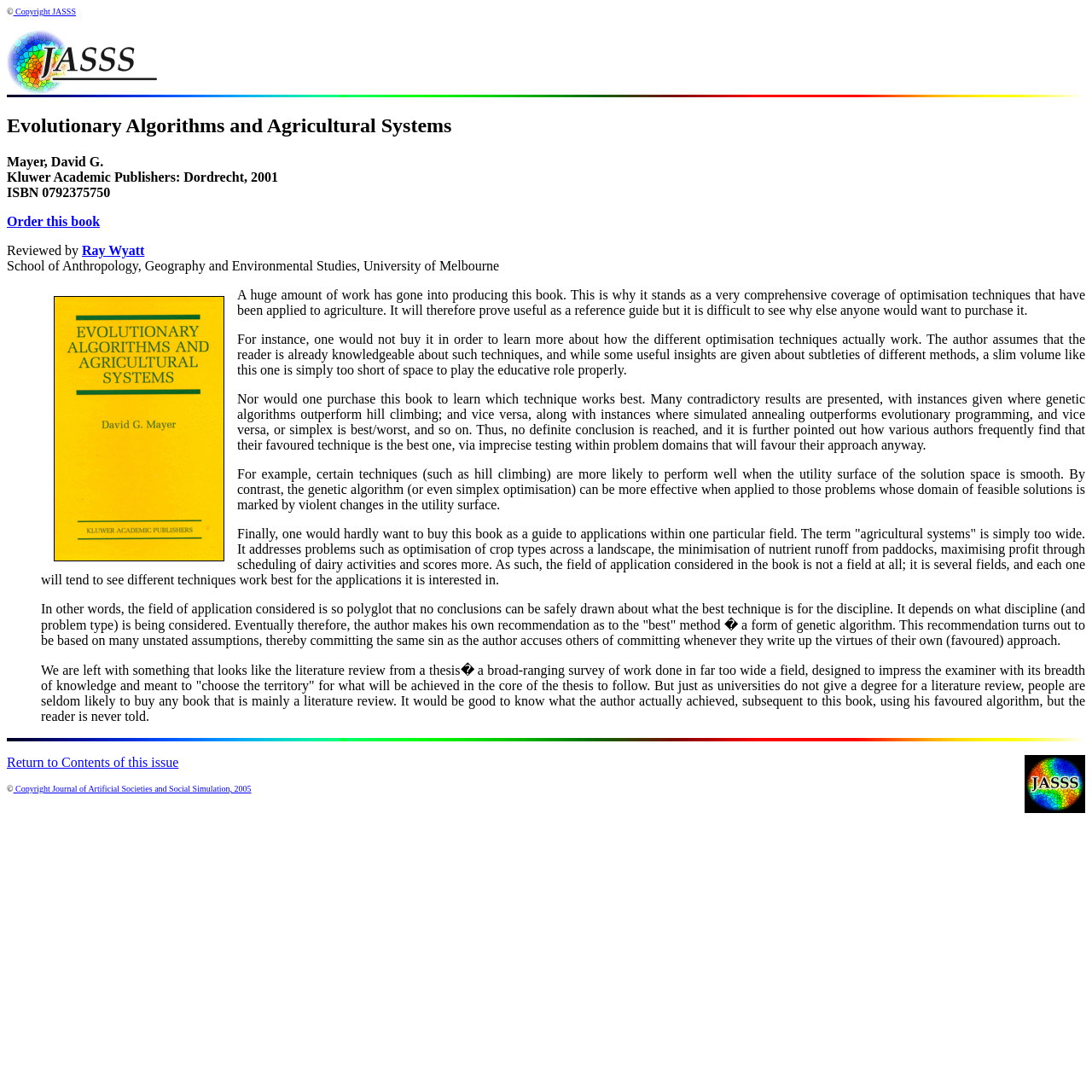Who is the reviewer of the book?
Please use the visual content to give a single word or phrase answer.

Ray Wyatt